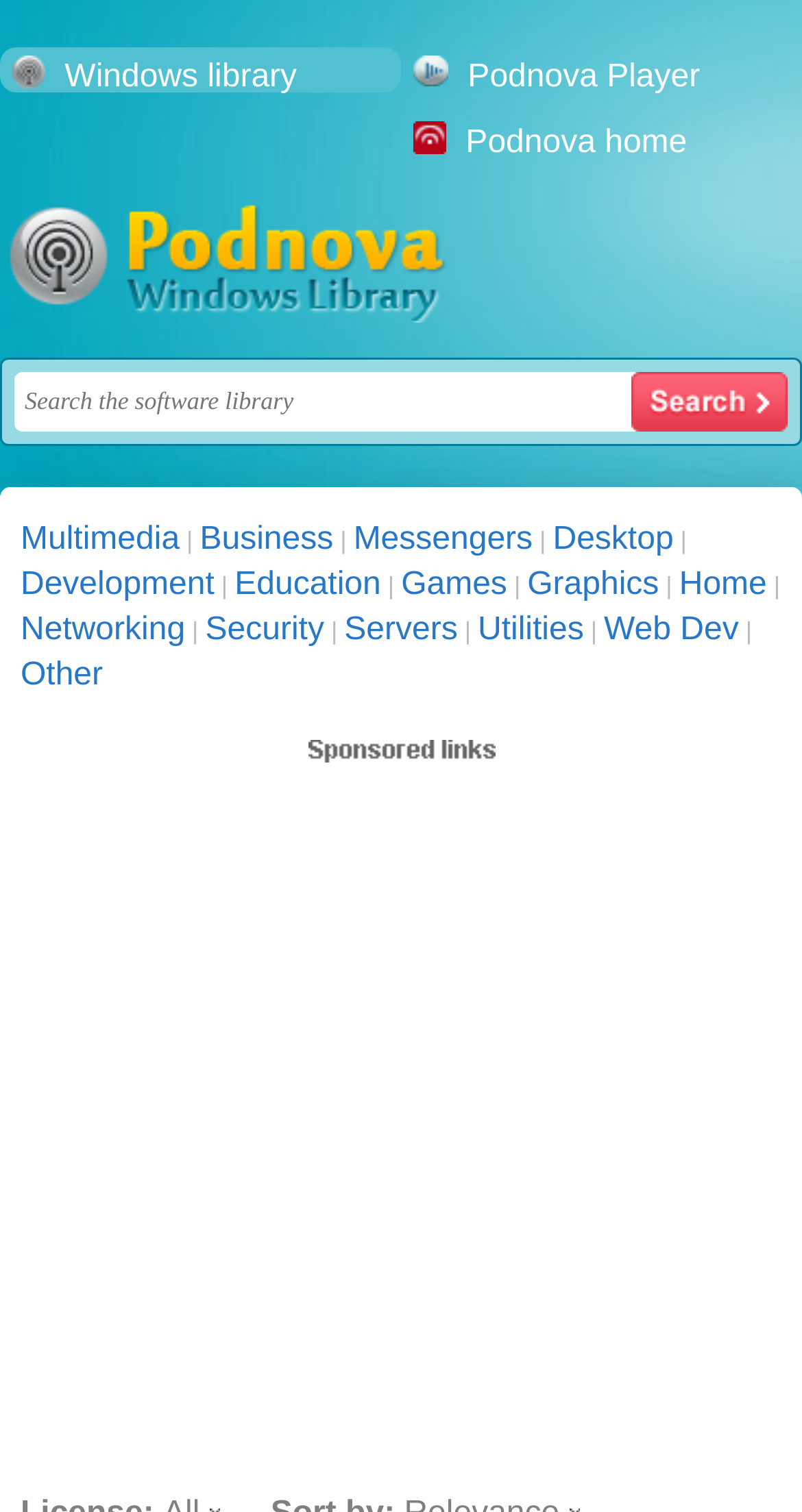What categories of software are available?
Provide a detailed answer to the question using information from the image.

The webpage has a list of links that categorize software into different types, such as Multimedia, Business, Messengers, Desktop, Development, Education, Games, Graphics, Home, Networking, Security, Servers, Utilities, Web Dev, and Other. This indicates that the webpage provides software in multiple categories.